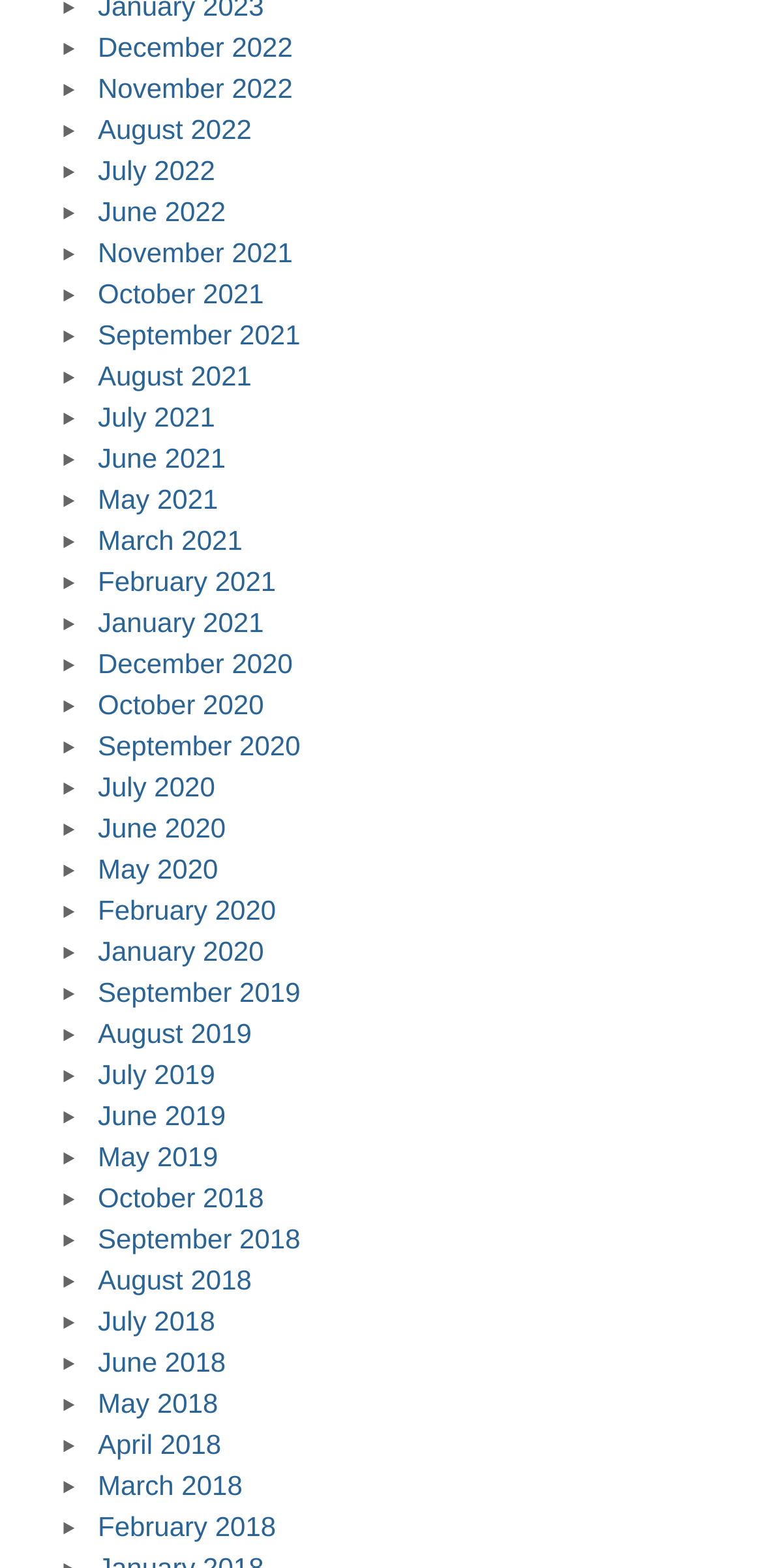Please pinpoint the bounding box coordinates for the region I should click to adhere to this instruction: "View December 2022".

[0.128, 0.02, 0.384, 0.04]